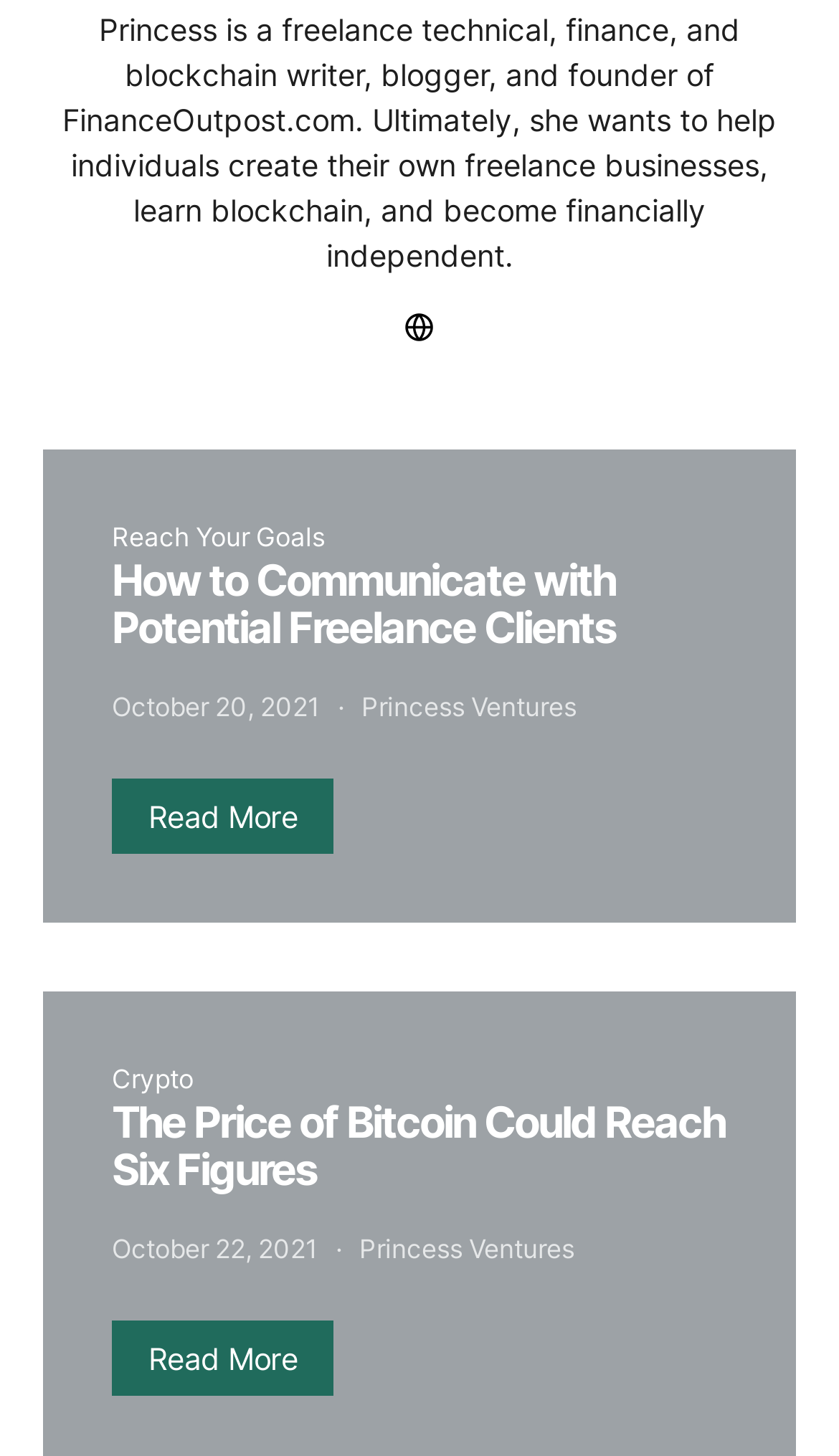Answer this question in one word or a short phrase: What is the category of the link 'Crypto'?

Blockchain